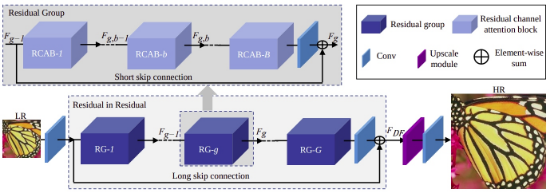Summarize the image with a detailed caption.

The image illustrates the architecture of the Residual Channel Attention Network (RCAN), which is designed for advanced image processing tasks. It depicts a structured diagram highlighting two main components: the **Residual Group** and the **Residual in Residual** framework.

In the **Residual Group**, several modules are connected through short skip connections. Each module, labeled as **RCAB**, incorporates a Channel Attention Block, which is crucial for enhancing feature representation by prioritizing important information across channels.

The **Residual in Residual** section demonstrates a more complex connectivity through long skip connections, facilitating deeper information flow. Here, low-resolution (LR) images are processed through various blocks (RG-1, RG-g, RG-G) culminating in the generation of a high-resolution (HR) output.

The diagram also uses color-coded graphics to differentiate between residual groups (in blue), upscale modules (in purple), and element-wise summation operations. This visually rich representation effectively summarizes how RCAN leverages deep residual structures with attention mechanisms to improve image resolution and detail fidelity.